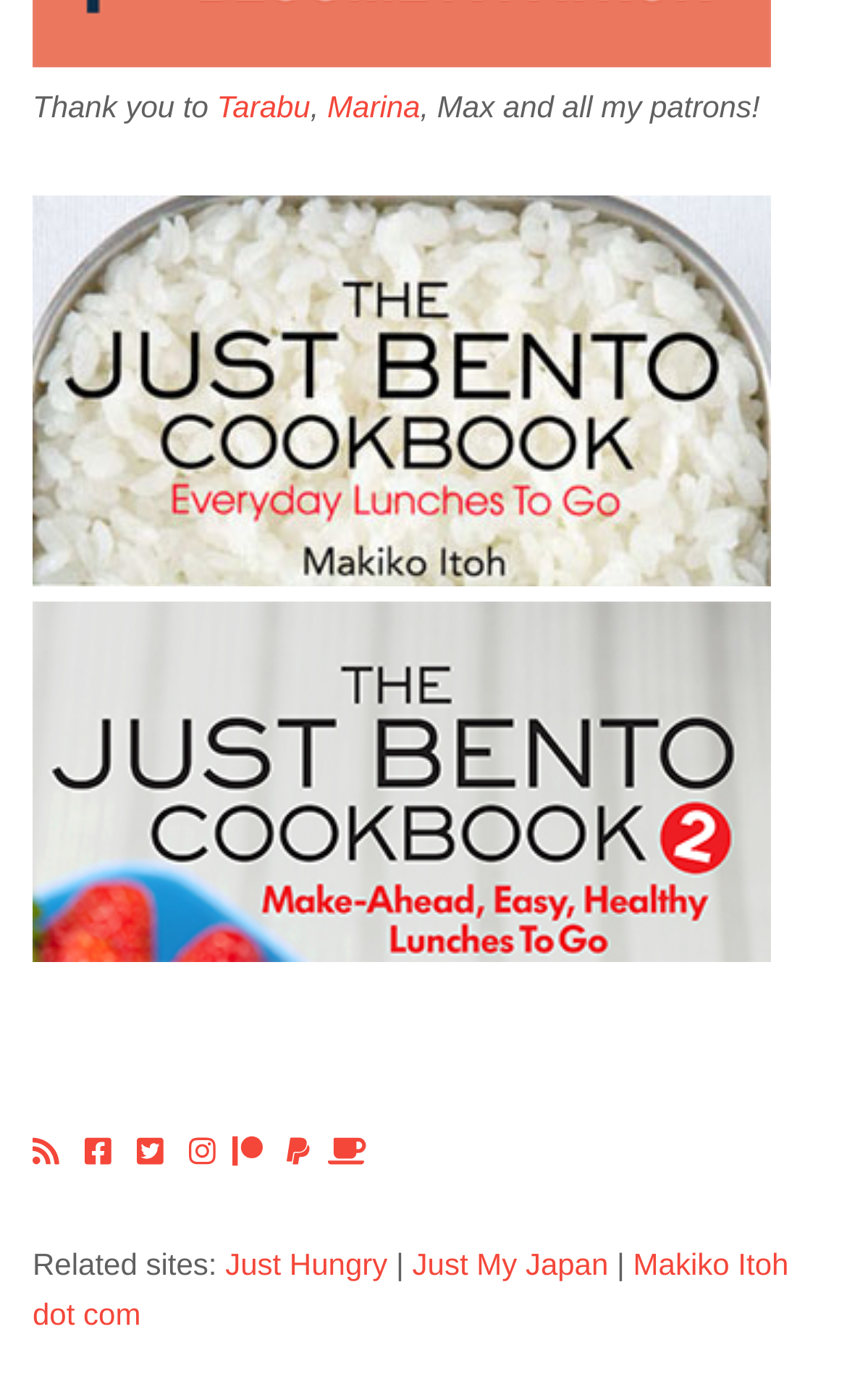Return the bounding box coordinates of the UI element that corresponds to this description: "Makiko Itoh dot com". The coordinates must be given as four float numbers in the range of 0 and 1, [left, top, right, bottom].

[0.038, 0.891, 0.931, 0.951]